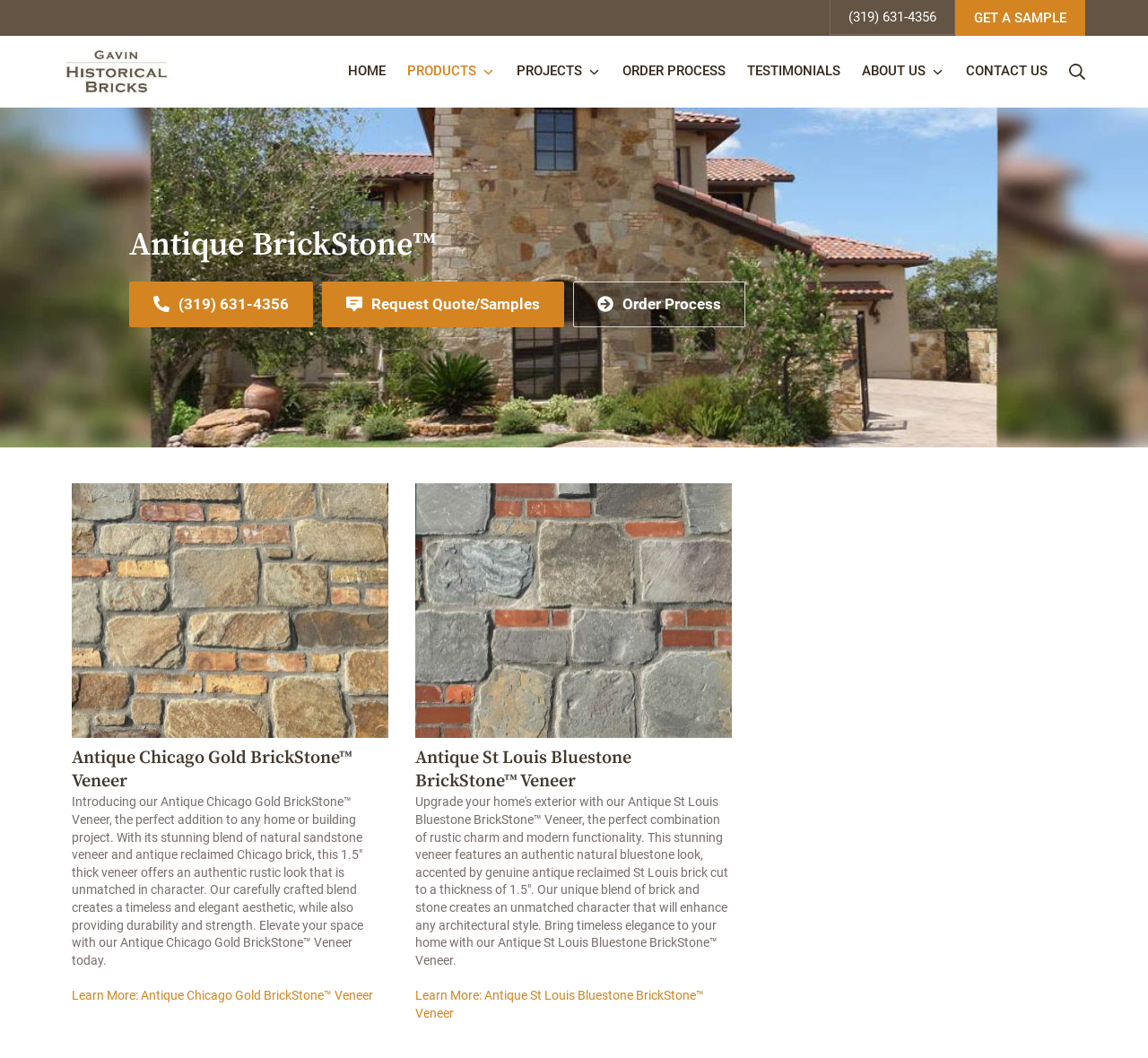Describe all the key features of the webpage in detail.

The webpage is about Antique BrickStone™ Veneers, specifically showcasing two types: Antique Chicago Gold BrickStone™ Veneer and Antique St Louis Bluestone BrickStone™ Veneer. 

At the top, there is a logo of Historical Bricks on the left, followed by a navigation menu with links to HOME, PRODUCTS, PROJECTS, ORDER PROCESS, TESTIMONIALS, ABOUT US, and CONTACT US. On the right side, there is a SEARCH button and a GET A SAMPLE link.

Below the navigation menu, there is a heading "Antique BrickStone™" with three links underneath: a phone number, Request Quote/Samples, and Order Process, each accompanied by a small icon.

The main content is divided into two sections, one for each type of veneer. The Antique Chicago Gold BrickStone™ Veneer section features an image of the veneer, a heading, and a descriptive paragraph that highlights its features and benefits. There is also a "Learn More" link at the bottom of this section.

Similarly, the Antique St Louis Bluestone BrickStone™ Veneer section has an image, a heading, and a descriptive paragraph that details its characteristics and advantages. This section also has a "Learn More" link at the bottom.

Throughout the webpage, there are several images of the veneers, which are positioned alongside their corresponding descriptions.